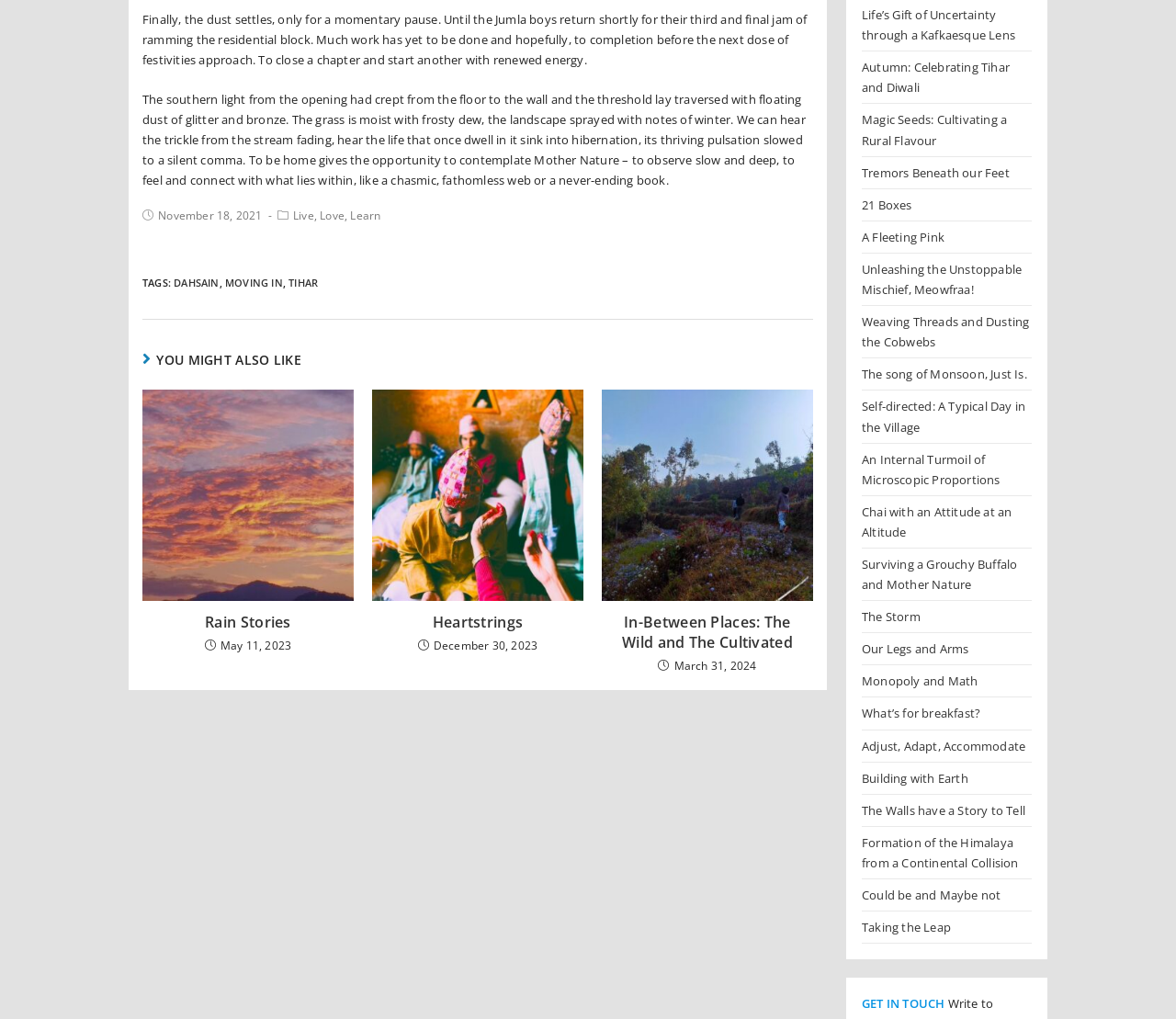Give a concise answer of one word or phrase to the question: 
What is the text of the first link in the list of links?

Life’s Gift of Uncertainty through a Kafkaesque Lens